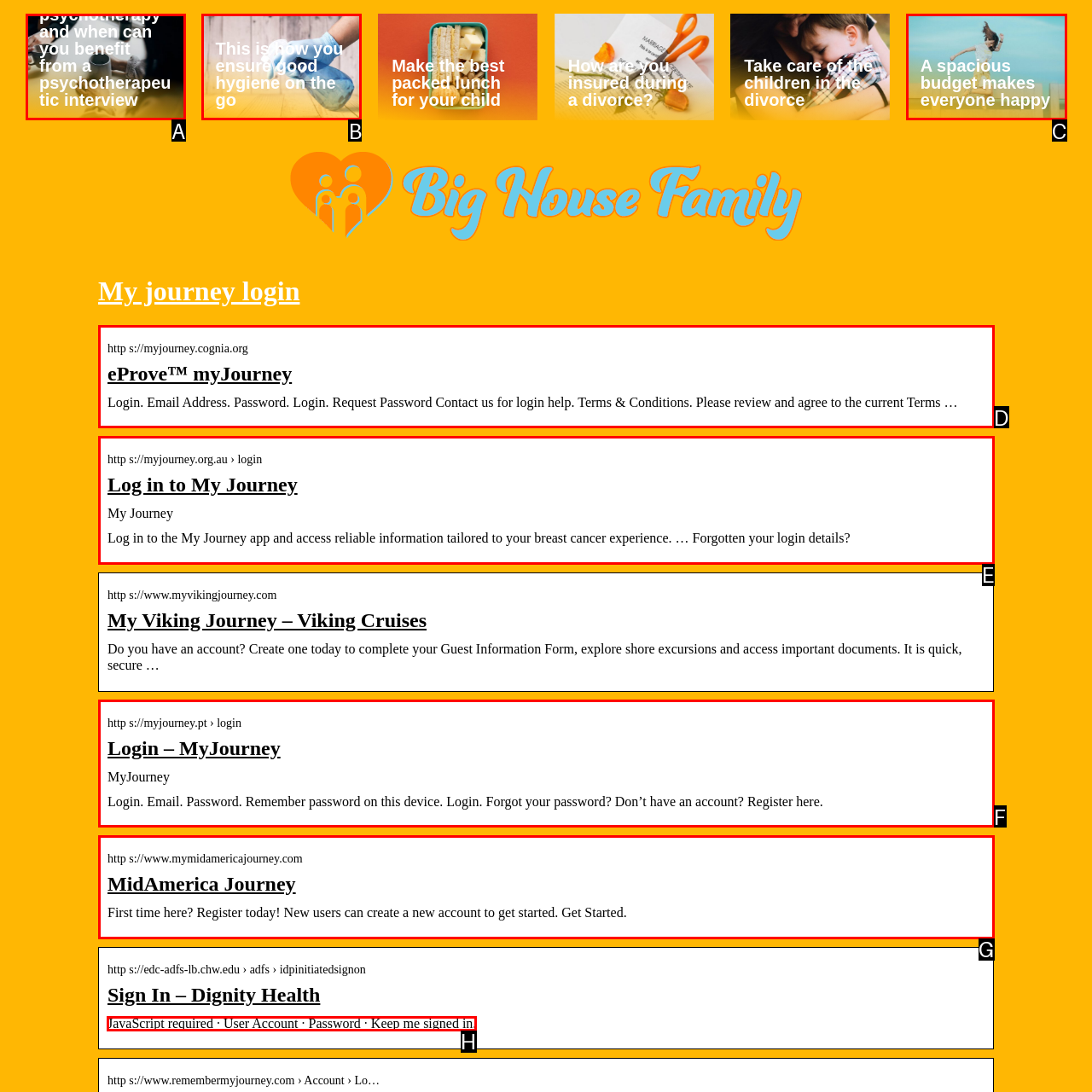Find the correct option to complete this instruction: Click on the 'COMPANY' link. Reply with the corresponding letter.

None